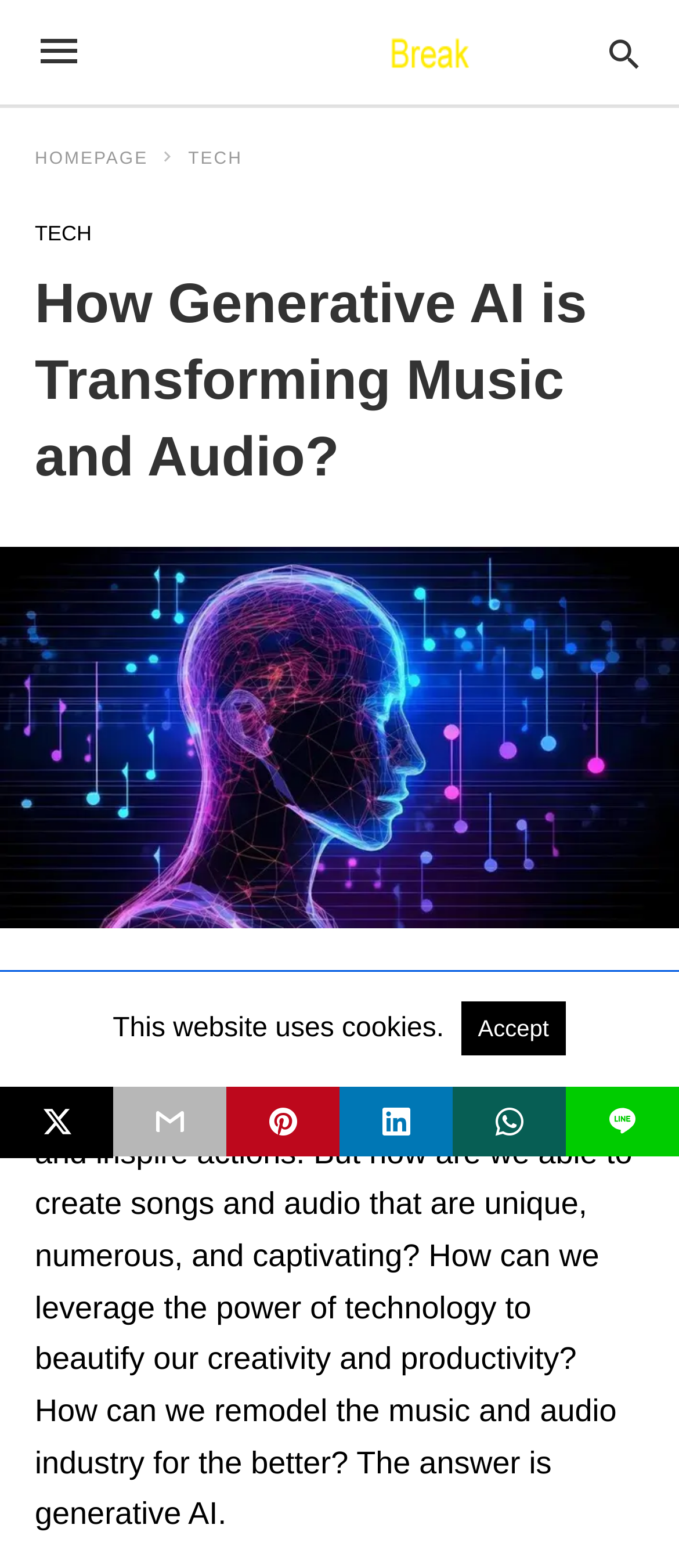Locate the bounding box coordinates of the element's region that should be clicked to carry out the following instruction: "Click the generative AI link". The coordinates need to be four float numbers between 0 and 1, i.e., [left, top, right, bottom].

[0.051, 0.954, 0.321, 0.977]